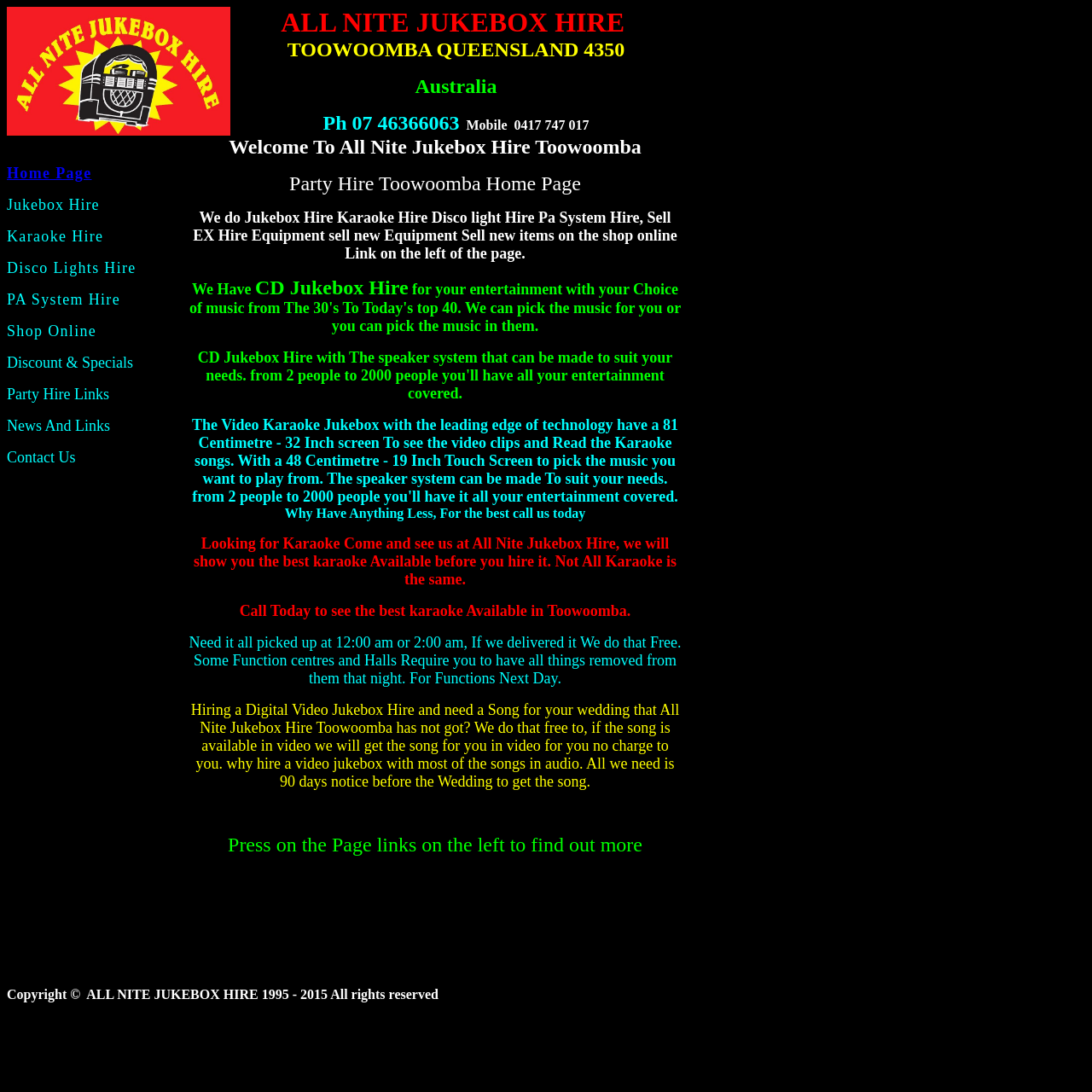Describe every aspect of the webpage in a detailed manner.

This webpage is about All Nite Jukebox Hire, a party hire service based in Toowoomba, Queensland, Australia. At the top of the page, there is a logo image on the left and a brief introduction to the company on the right, including their contact information.

Below the introduction, there is a navigation menu with 9 links, including "Home Page", "Jukebox Hire", "Karaoke Hire", and "Contact Us", among others. These links are aligned to the left and take up about one-third of the page width.

The main content of the page is a lengthy paragraph that describes the services offered by All Nite Jukebox Hire. The text explains that they provide jukebox hire, karaoke hire, disco light hire, and PA system hire, and that they also sell new equipment online. The paragraph also highlights the features of their CD jukebox hire and video karaoke jukebox, including the ability to customize the music selection and the size of the speaker system.

At the bottom of the page, there is a copyright notice that states "Copyright © ALL NITE JUKEBOX HIRE 1995 - 2015 All rights reserved".